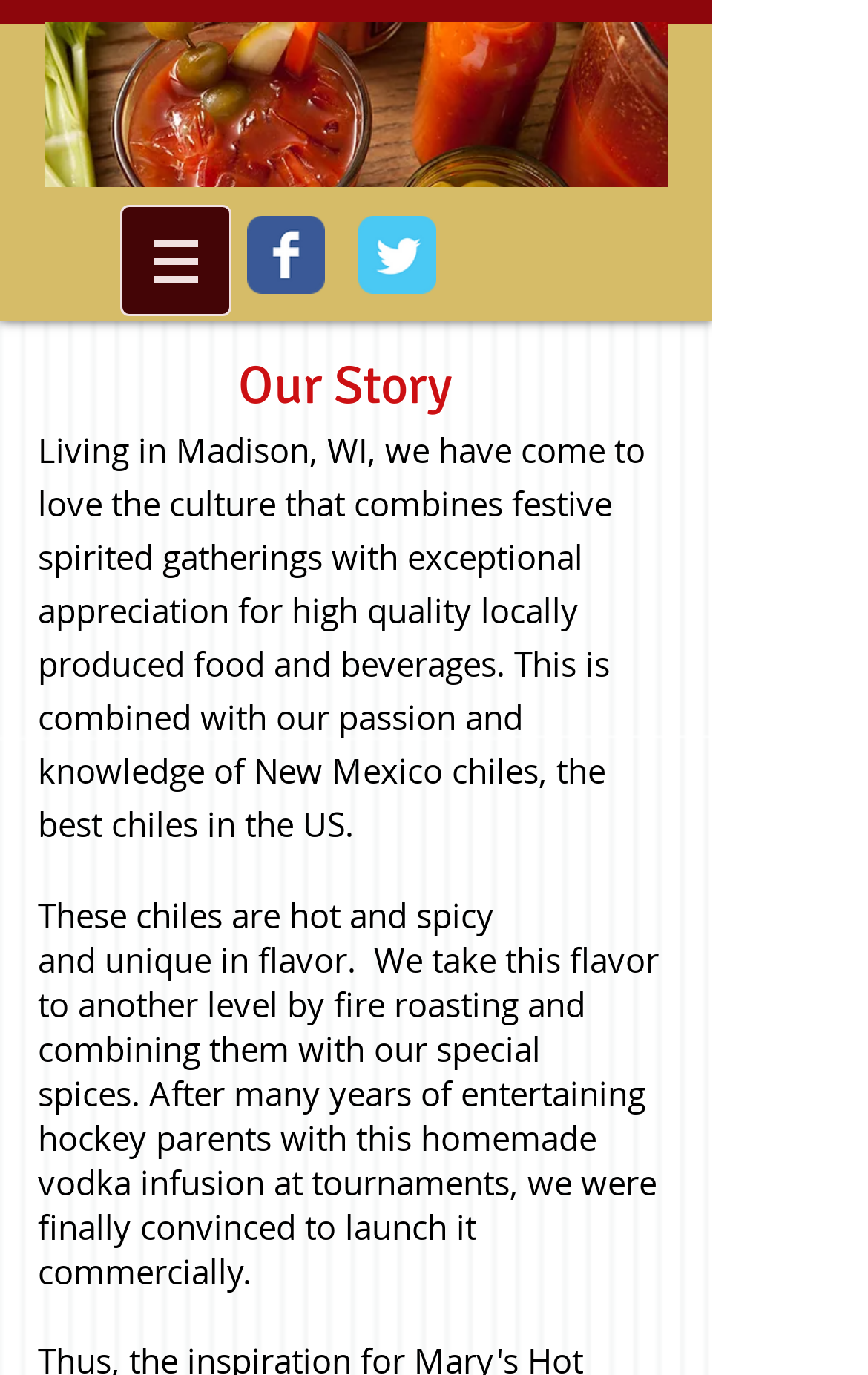Please provide the bounding box coordinate of the region that matches the element description: aria-label="Wix Twitter page". Coordinates should be in the format (top-left x, top-left y, bottom-right x, bottom-right y) and all values should be between 0 and 1.

[0.413, 0.157, 0.503, 0.214]